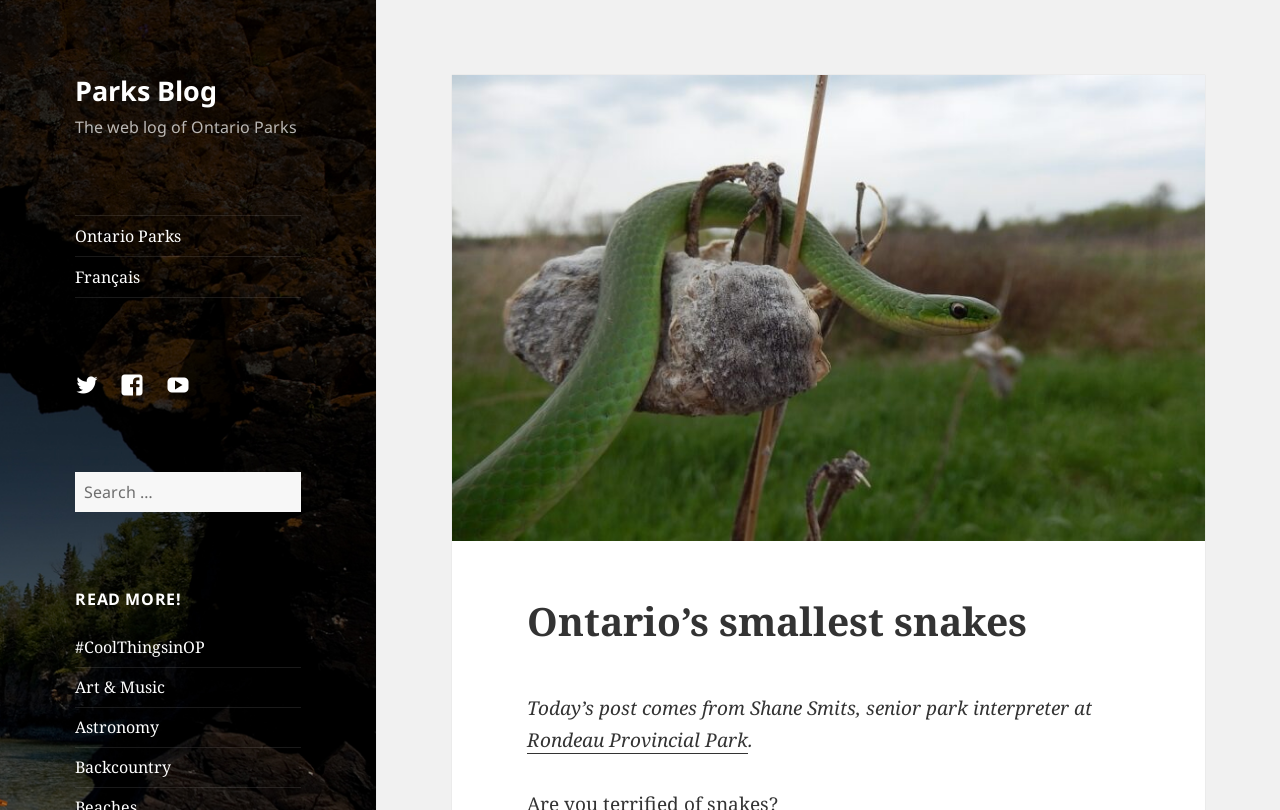Using the webpage screenshot, find the UI element described by #CoolThingsinOP. Provide the bounding box coordinates in the format (top-left x, top-left y, bottom-right x, bottom-right y), ensuring all values are floating point numbers between 0 and 1.

[0.059, 0.786, 0.16, 0.813]